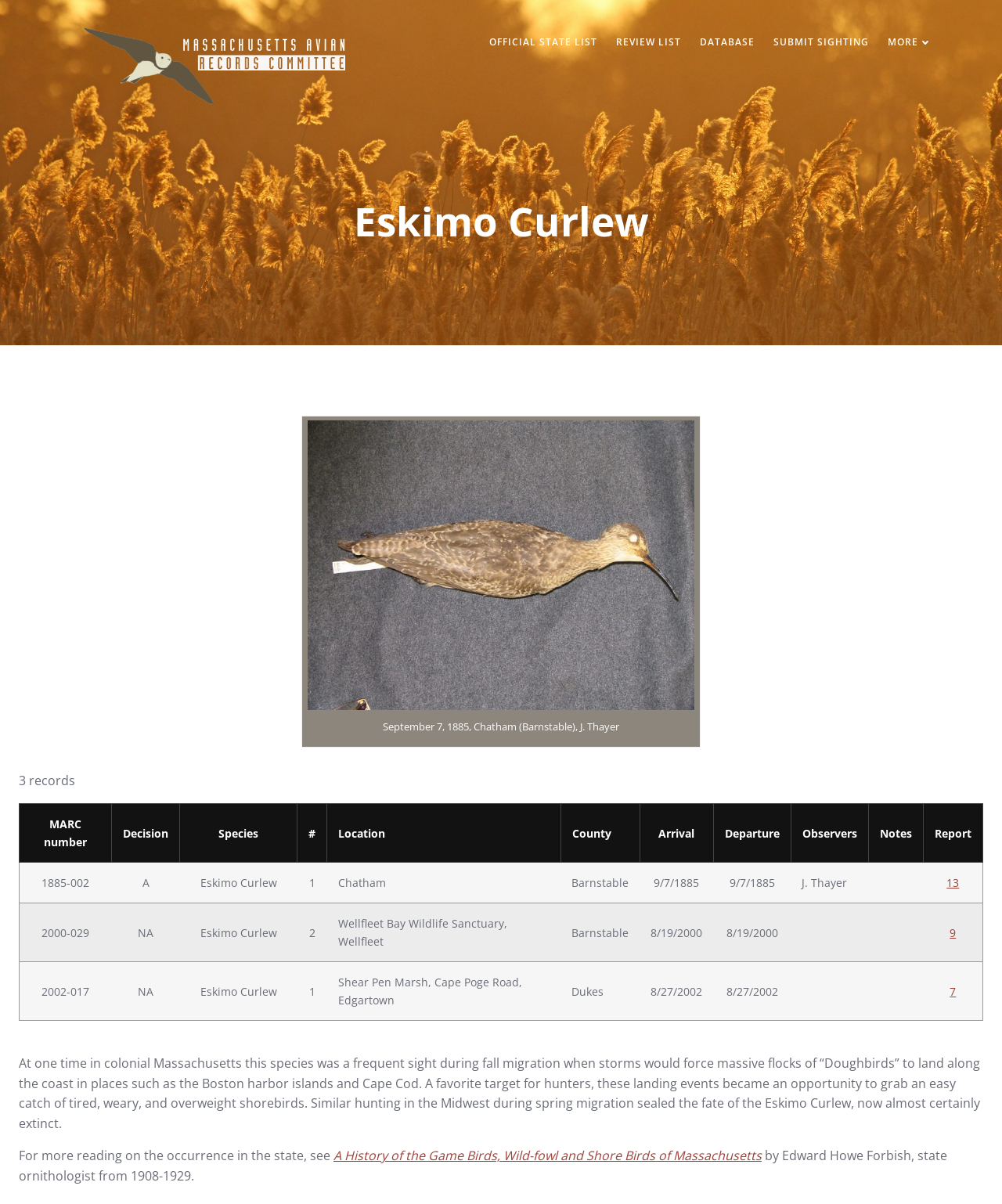What is the location of the first record?
Using the image as a reference, deliver a detailed and thorough answer to the question.

The first row of the table shows the location of the first record as Chatham, which is in Barnstable County. This information is also supported by the text 'September 7, 1885, Chatham (Barnstable), J. Thayer'.